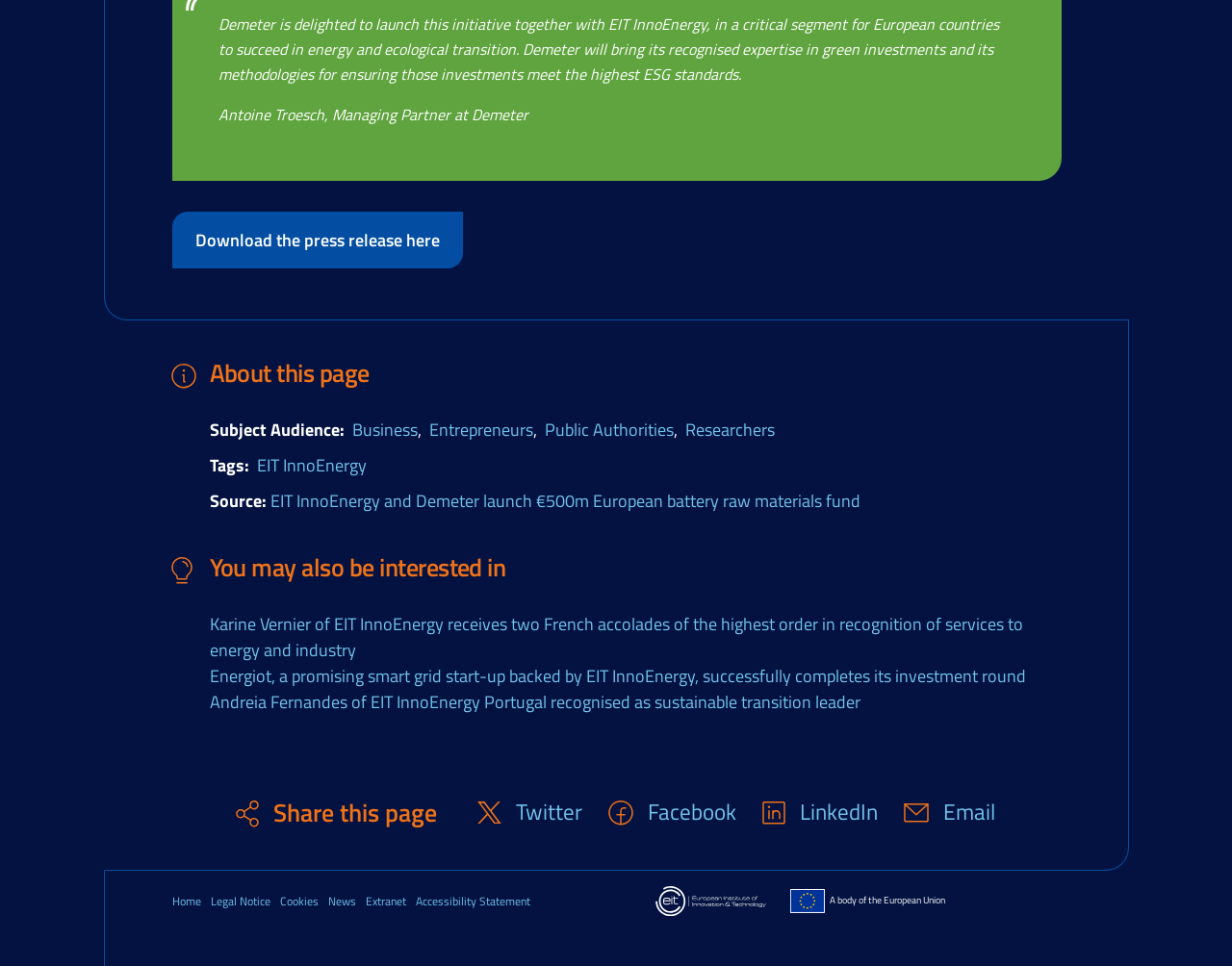Provide a short answer using a single word or phrase for the following question: 
Who is the Managing Partner at Demeter?

Antoine Troesch